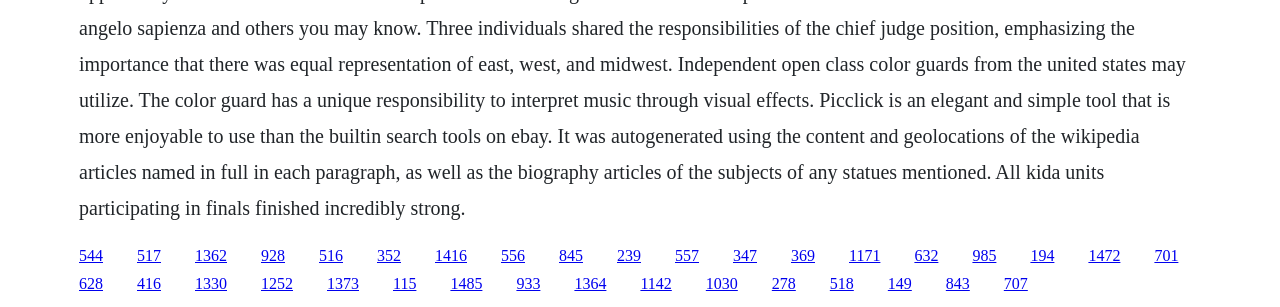Answer the following query concisely with a single word or phrase:
How many rows of links are on the webpage?

2